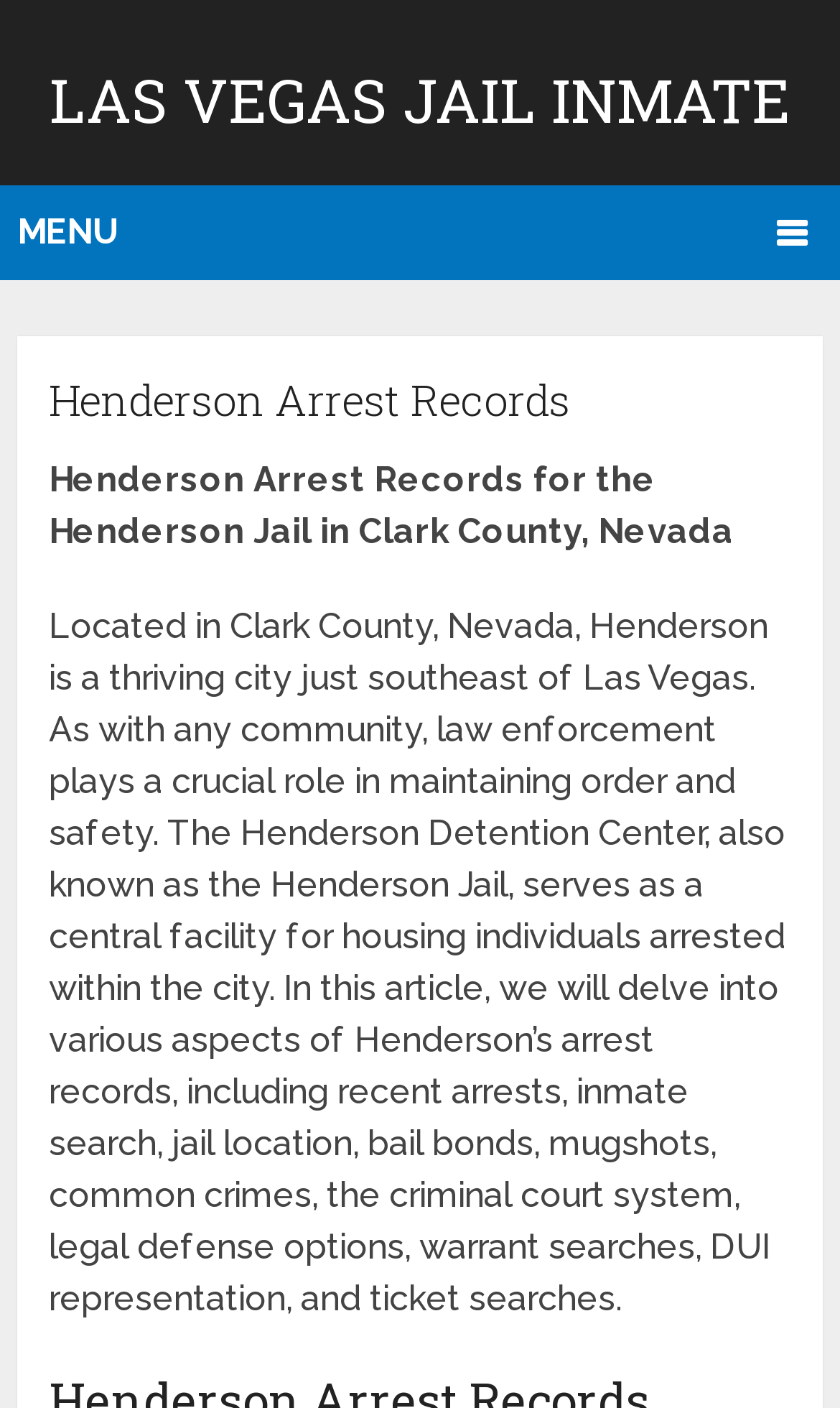Give the bounding box coordinates for this UI element: "Las Vegas Jail Inmate". The coordinates should be four float numbers between 0 and 1, arranged as [left, top, right, bottom].

[0.059, 0.043, 0.941, 0.099]